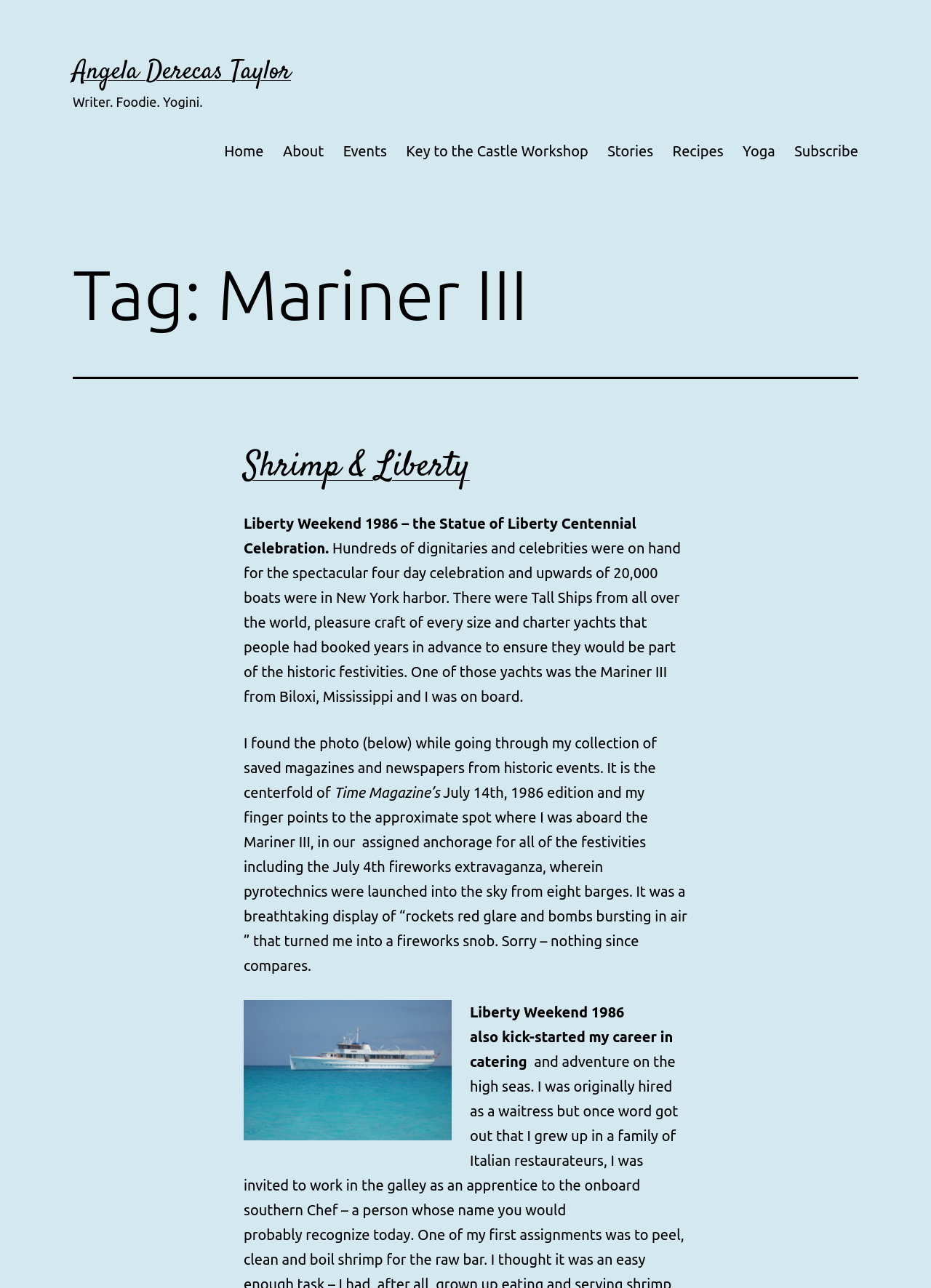Please identify the bounding box coordinates of the element's region that I should click in order to complete the following instruction: "Click on the 'Shrimp & Liberty' link". The bounding box coordinates consist of four float numbers between 0 and 1, i.e., [left, top, right, bottom].

[0.262, 0.343, 0.505, 0.382]